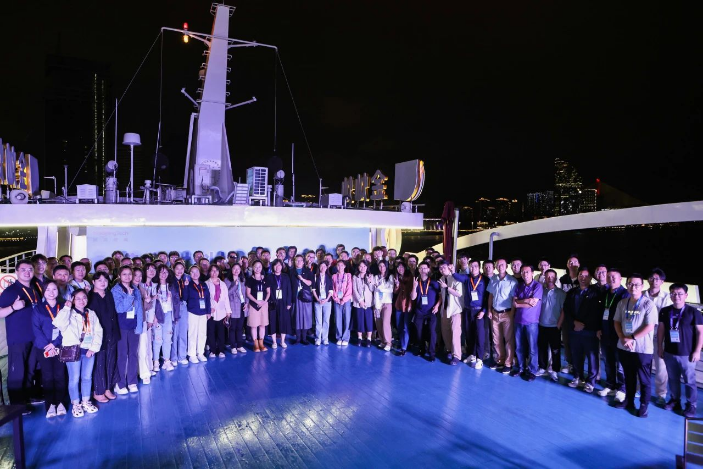Provide a short answer to the following question with just one word or phrase: Why do many attendees wear identification badges?

They might be part of an organized event or conference